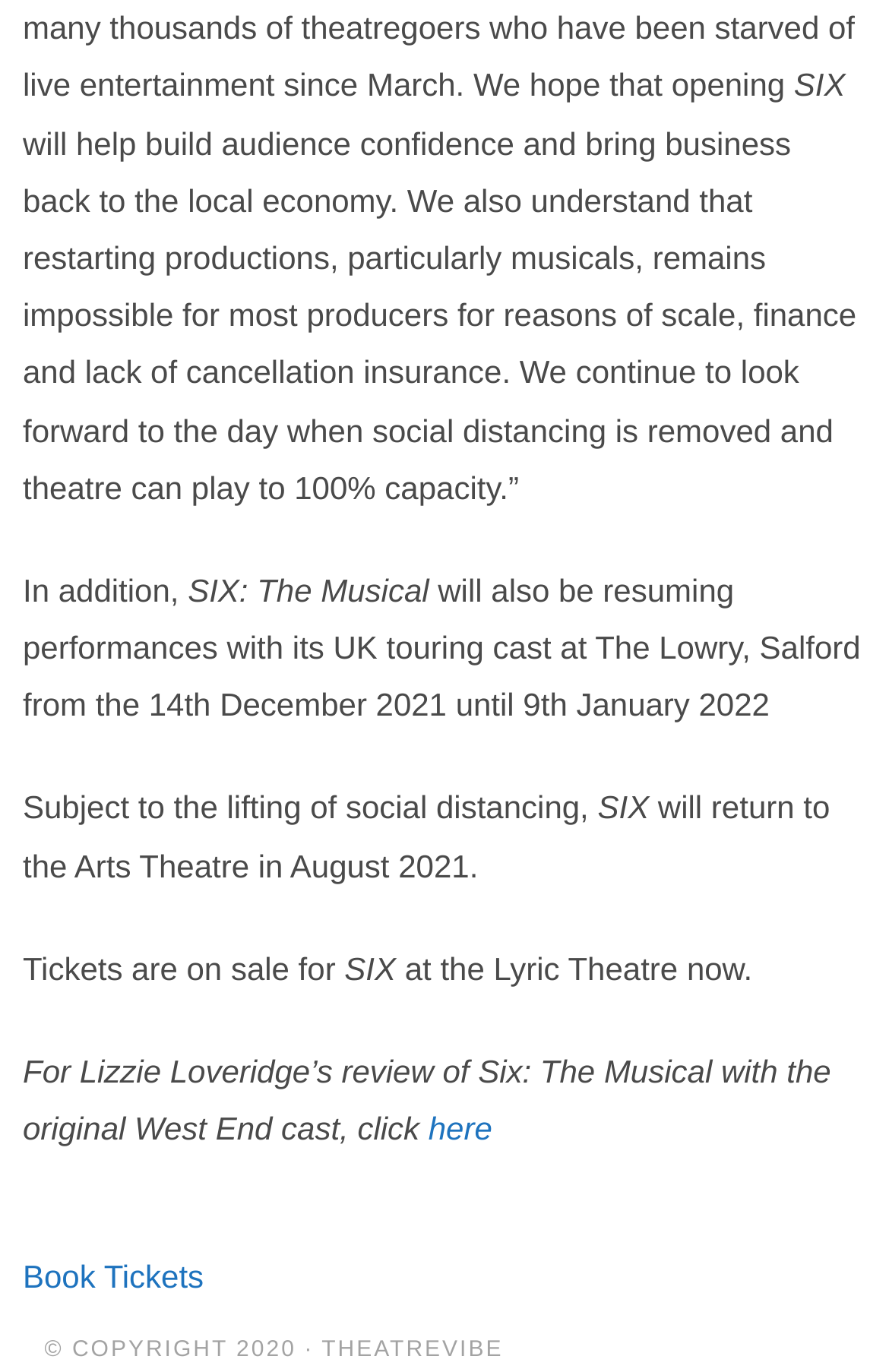Provide a brief response to the question using a single word or phrase: 
Where will SIX: The Musical be performed?

The Lowry, Salford